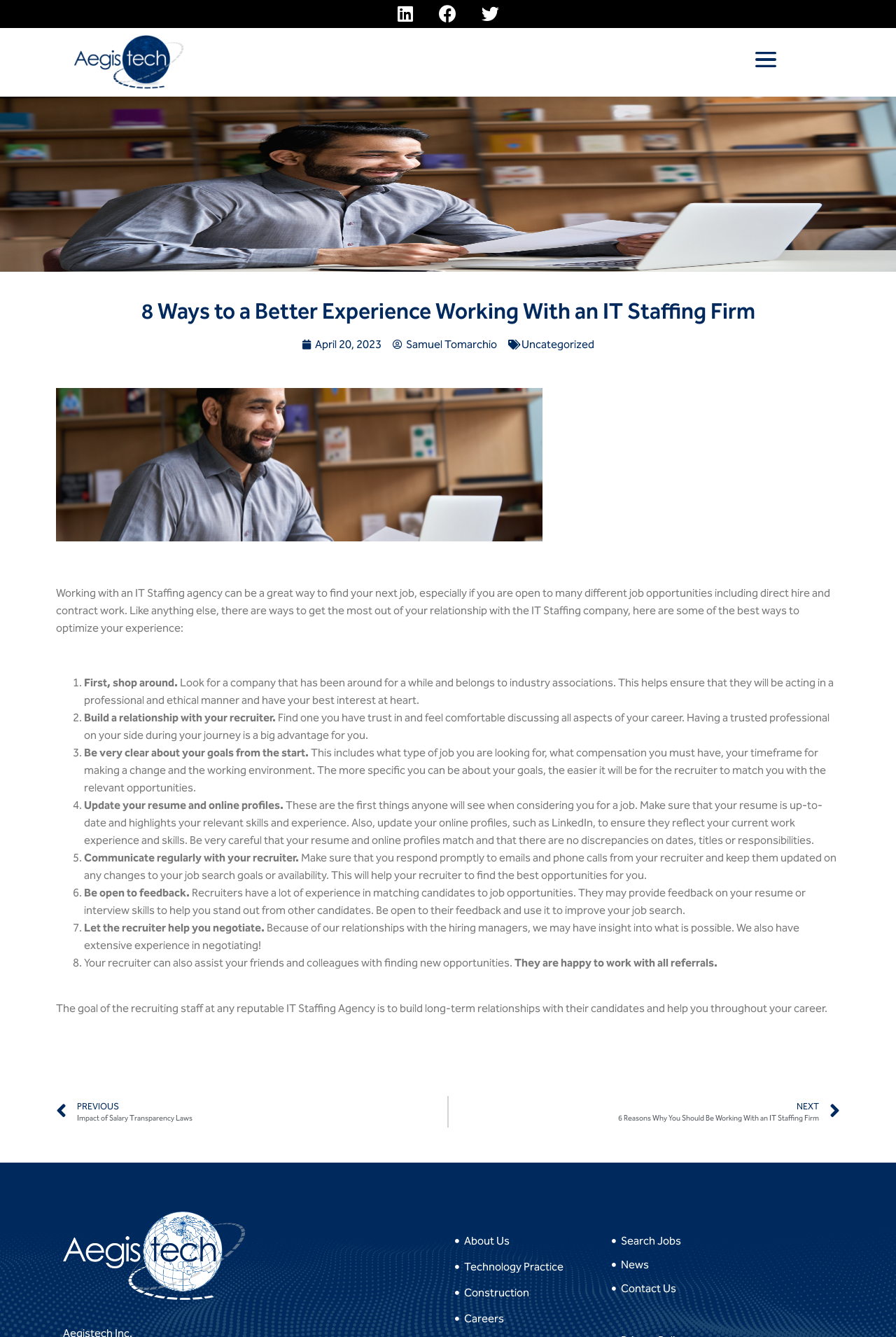Please specify the bounding box coordinates of the region to click in order to perform the following instruction: "View the next article about 6 reasons why you should be working with an IT staffing firm".

[0.501, 0.82, 0.938, 0.844]